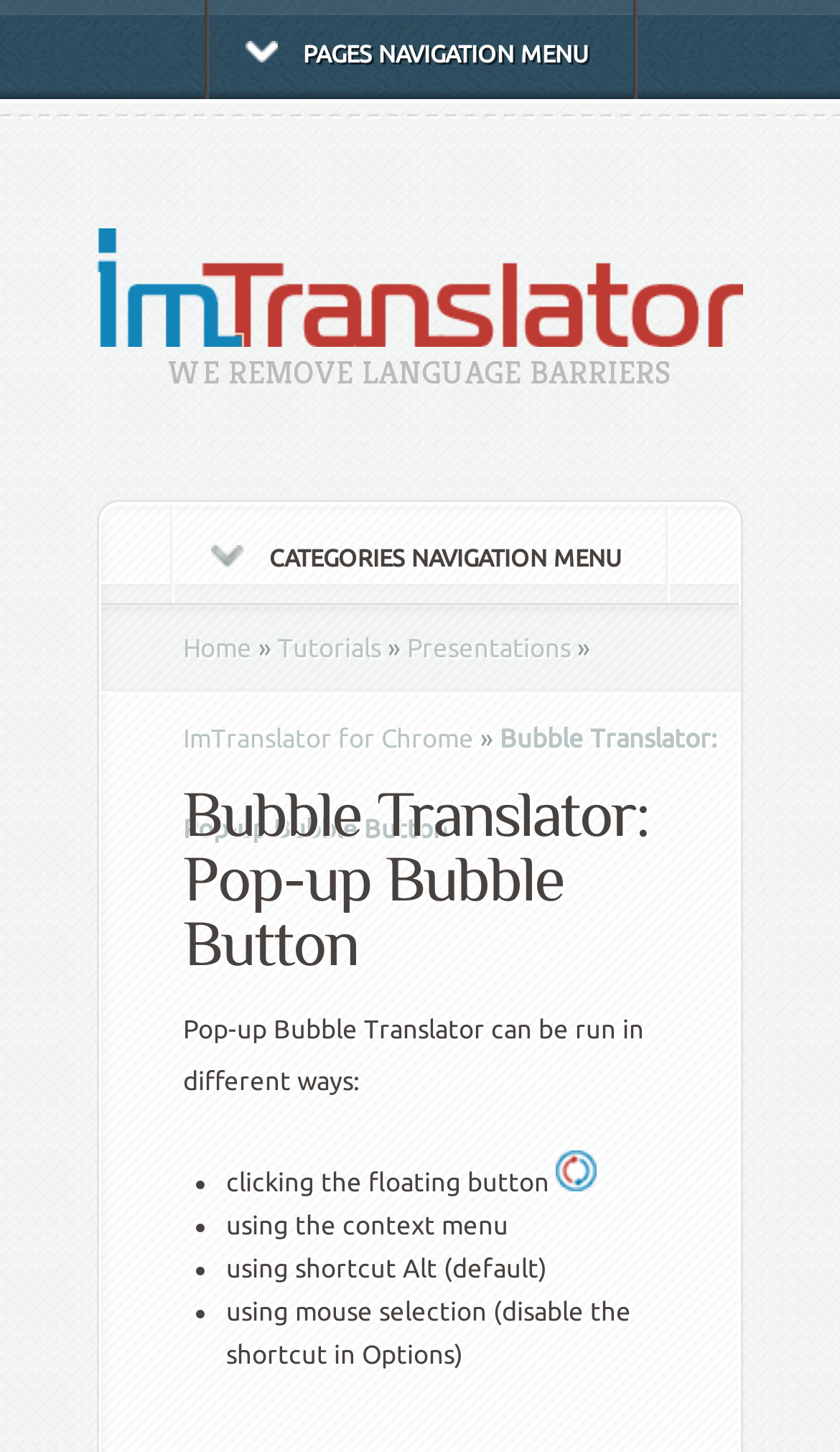What is the default shortcut to use the Pop-up Bubble Translator?
Please give a detailed answer to the question using the information shown in the image.

I found the answer by looking at the static text element that mentions 'using shortcut Alt (default)'. This suggests that the default shortcut to use the Pop-up Bubble Translator is the Alt key.